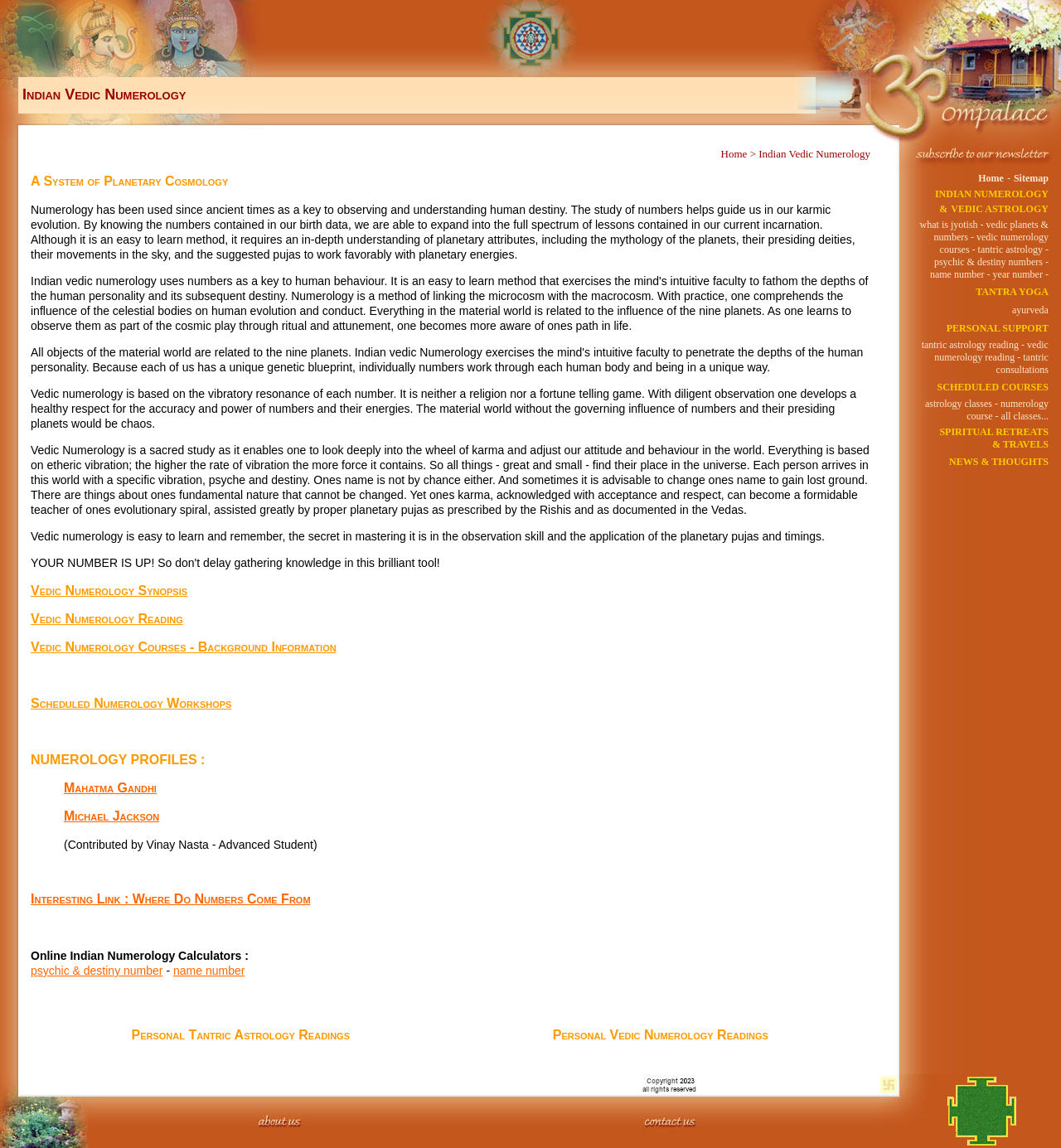Create an elaborate caption for the webpage.

The webpage is about Indian Vedic Numerology, a system of planetary cosmology that uses numbers to understand human destiny and behavior. The page is divided into several sections. At the top, there are three images and a link to the Ompalace Homepage. Below this, there is a header section with the title "Indian Vedic Numerology" and a brief description of what numerology is.

The main content section is divided into two columns. The left column contains a long paragraph of text that explains the principles of Vedic numerology, its history, and its applications. The text is dense and informative, covering topics such as the influence of planets on human evolution, the importance of understanding planetary attributes, and the role of numerology in personal growth.

The right column contains a list of links to various resources and services related to Vedic numerology, including courses, workshops, and personal readings. There are also links to other topics, such as tantric astrology, ayurveda, and tantra yoga.

At the bottom of the page, there is a footer section with a list of links to other pages on the website, including a sitemap, a page on Indian numerology and Vedic astrology, and a page on personal support.

Throughout the page, there are several images and icons, including a logo at the top and various decorative elements in the footer section. The overall design is simple and functional, with a focus on presenting information and resources related to Vedic numerology.